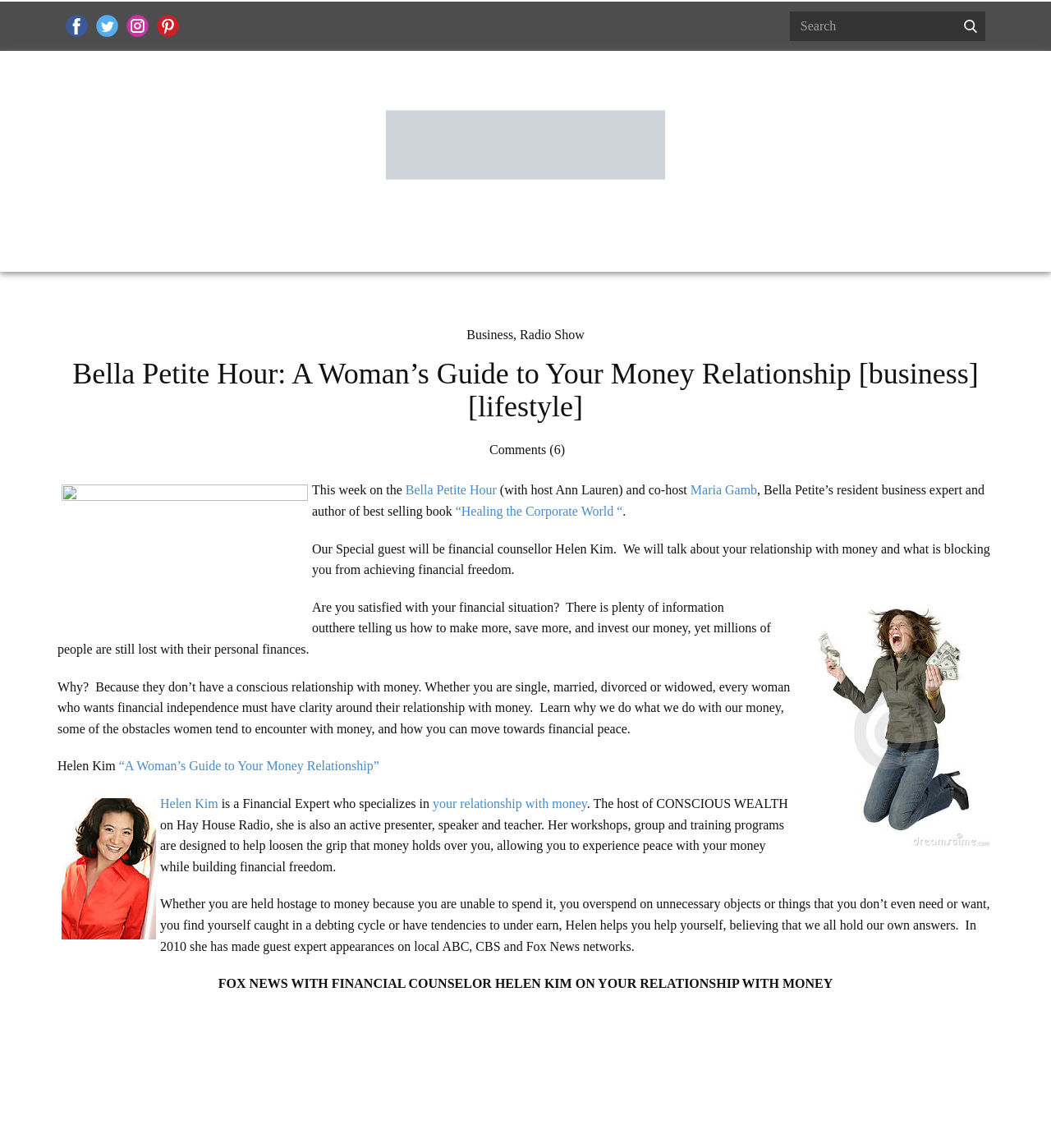Determine the bounding box for the described UI element: "“Healing the Corporate World “".

[0.433, 0.439, 0.592, 0.451]